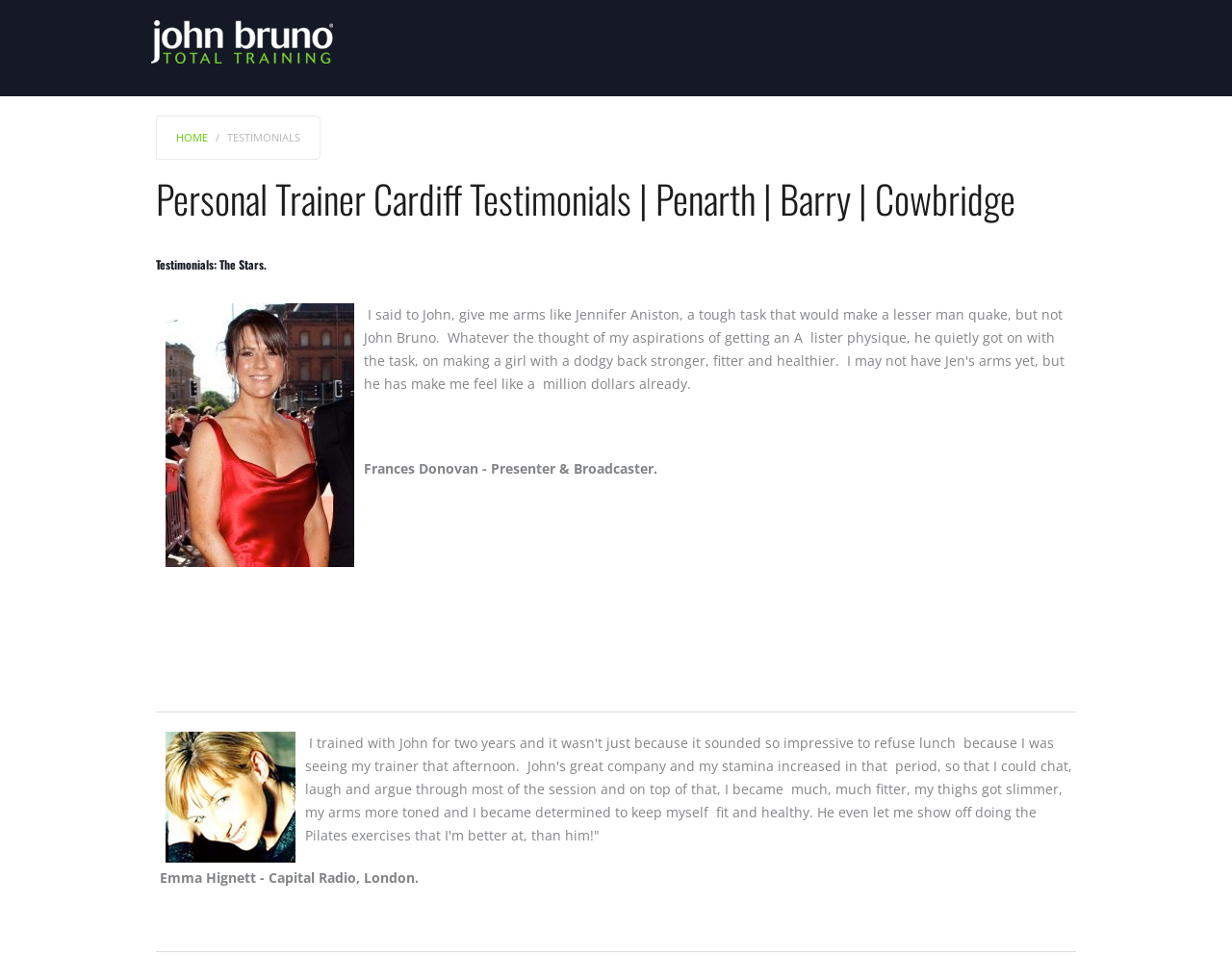Specify the bounding box coordinates for the region that must be clicked to perform the given instruction: "Read the testimonials from Frances Donovan".

[0.295, 0.48, 0.534, 0.499]